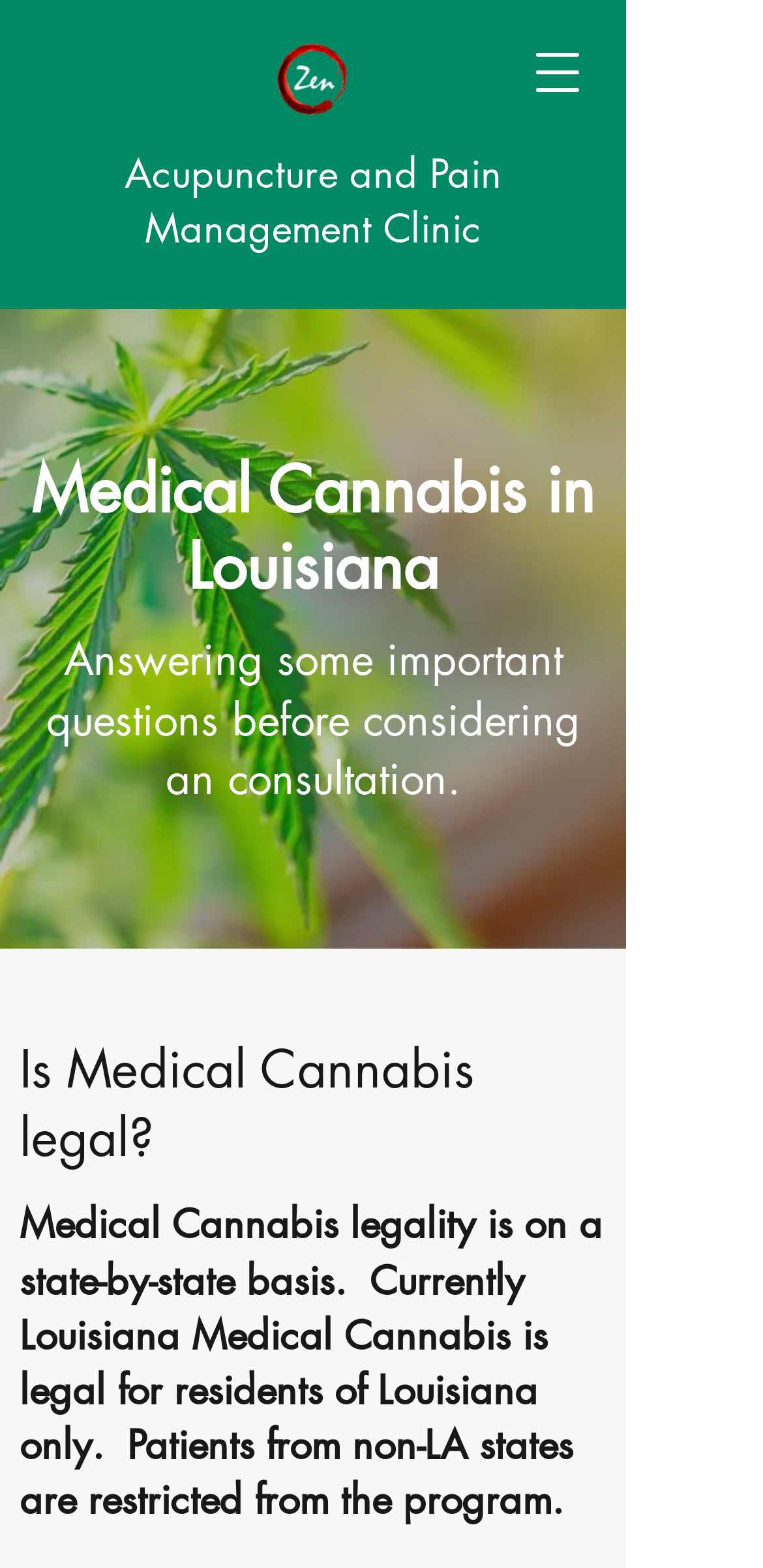How many headings are there on the webpage?
Refer to the image and provide a concise answer in one word or phrase.

2